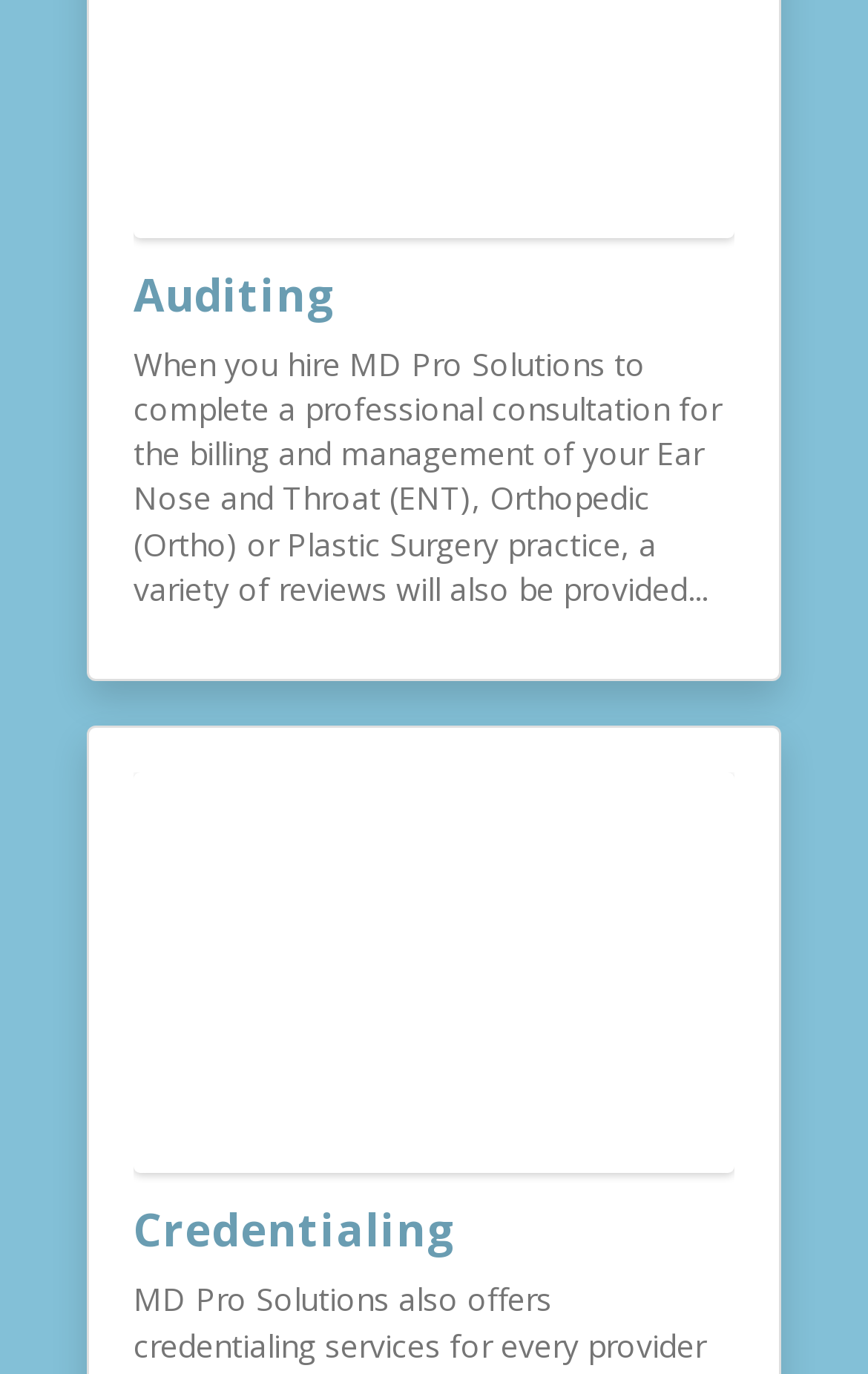What is the topic of the text under the 'Auditing' heading?
Provide a fully detailed and comprehensive answer to the question.

The text under the 'Auditing' heading mentions the billing and management of Ear Nose and Throat (ENT), Orthopedic (Ortho) or Plastic Surgery practices, which suggests that the topic of the text is related to billing and management.